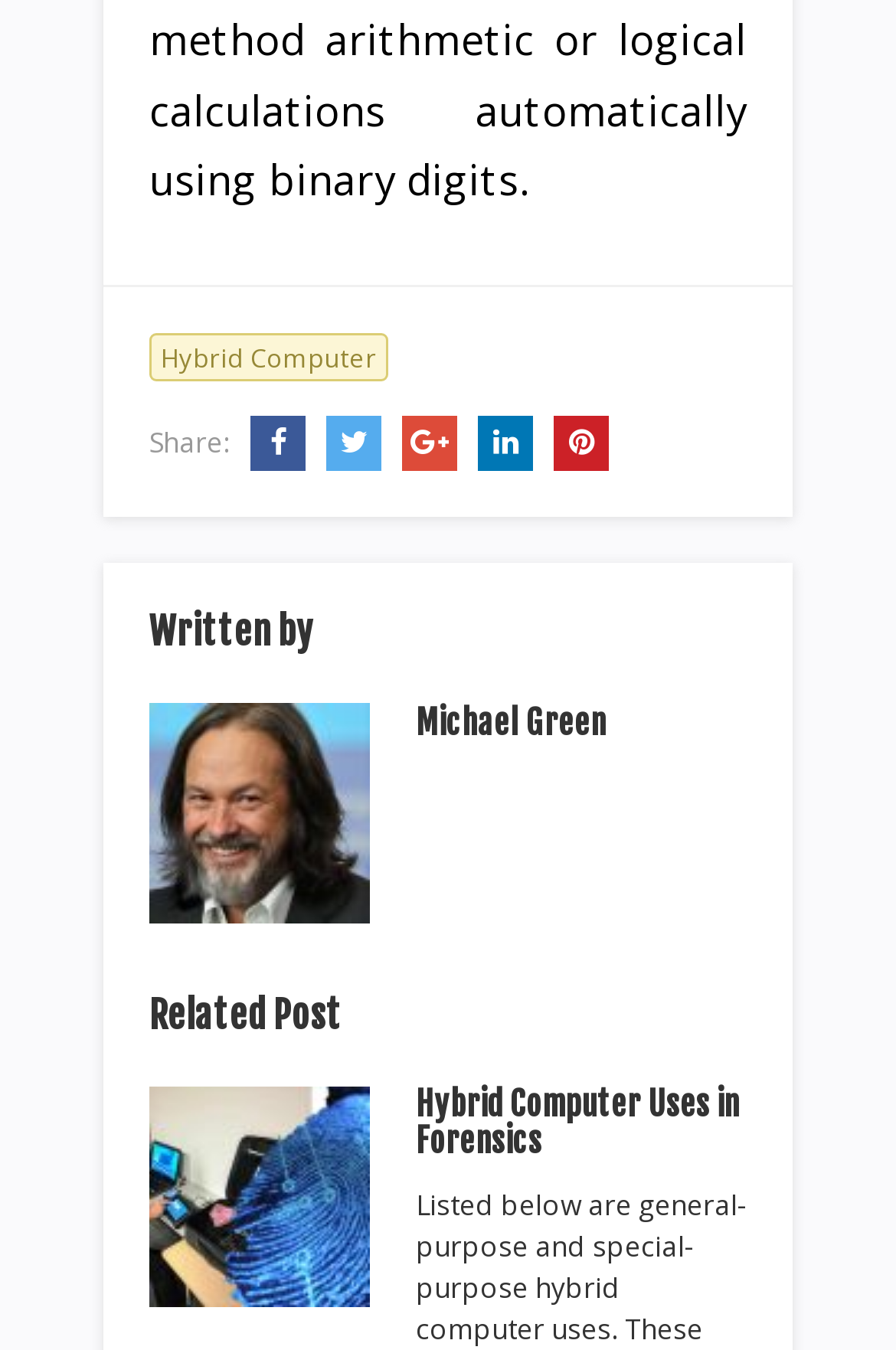What is the topic of the related post?
Examine the webpage screenshot and provide an in-depth answer to the question.

The topic of the related post can be found by looking at the 'Related Post' section, which is a heading element. Below this heading, there is an image and a heading with the text 'Hybrid Computer Uses in Forensics', which is also a link. Therefore, the topic of the related post is Hybrid Computer Uses in Forensics.